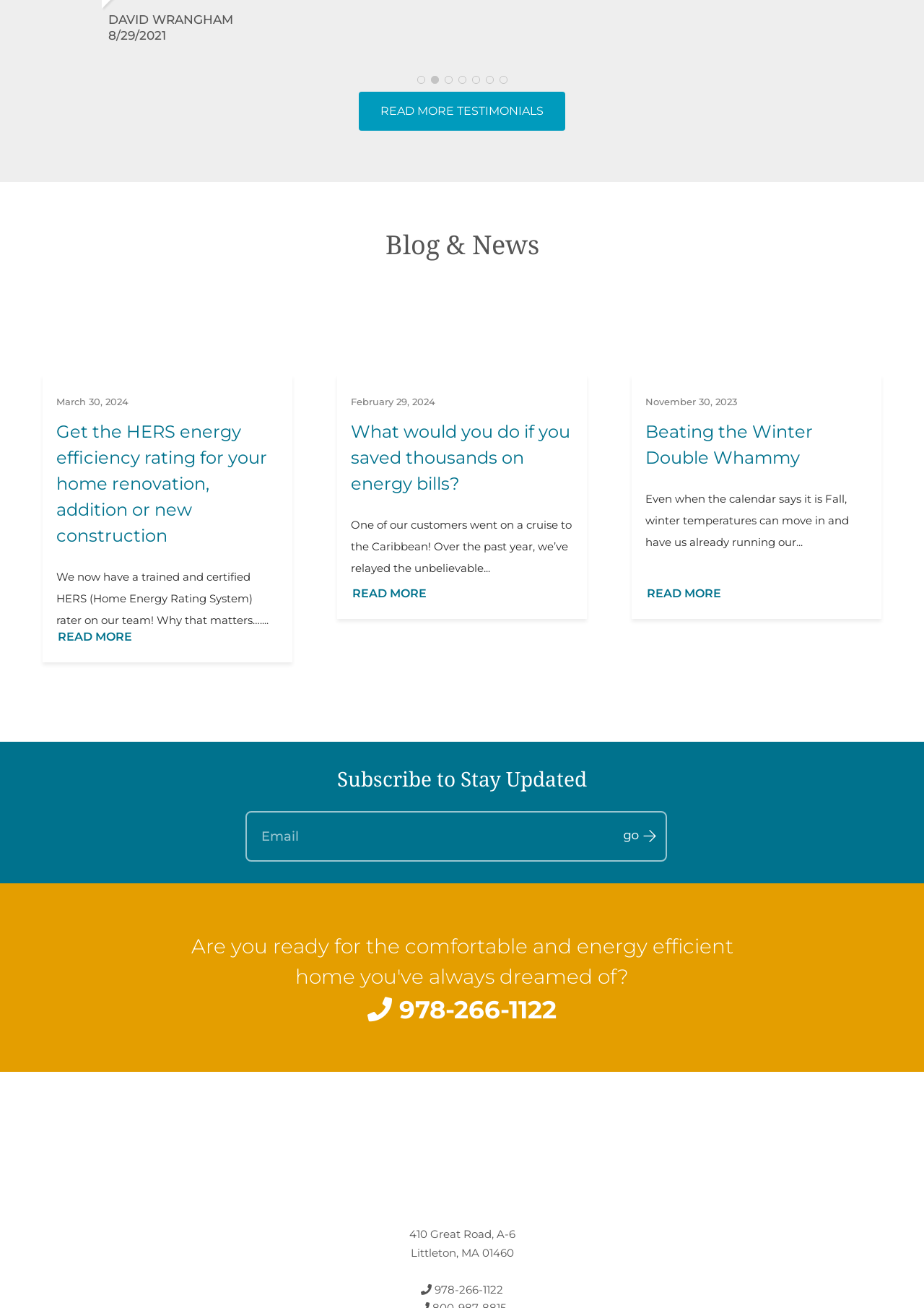Identify the bounding box coordinates of the area you need to click to perform the following instruction: "Subscribe to the newsletter".

[0.669, 0.621, 0.716, 0.657]